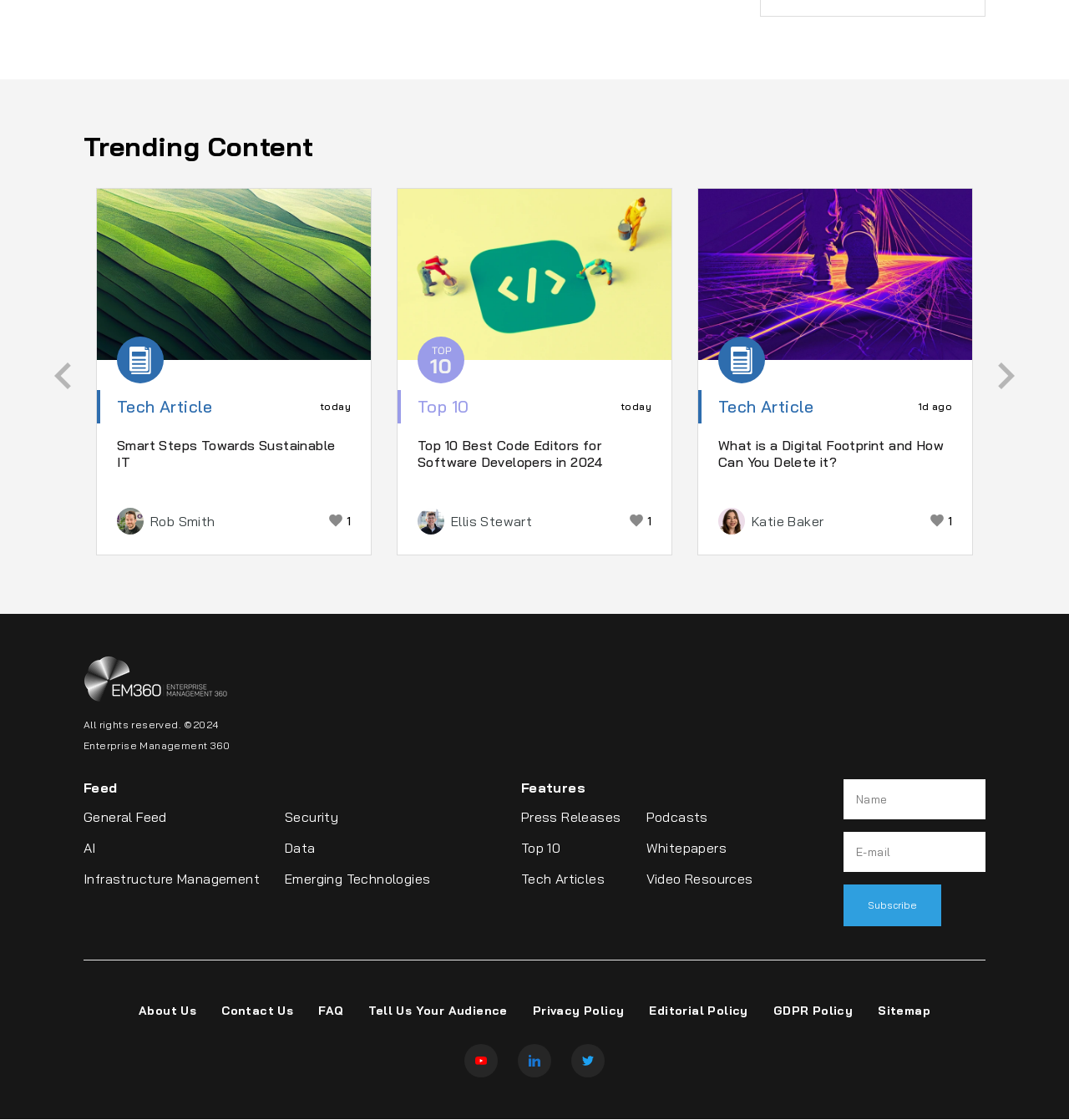Given the description of a UI element: "parent_node: Tech Article", identify the bounding box coordinates of the matching element in the webpage screenshot.

[0.653, 0.168, 0.909, 0.495]